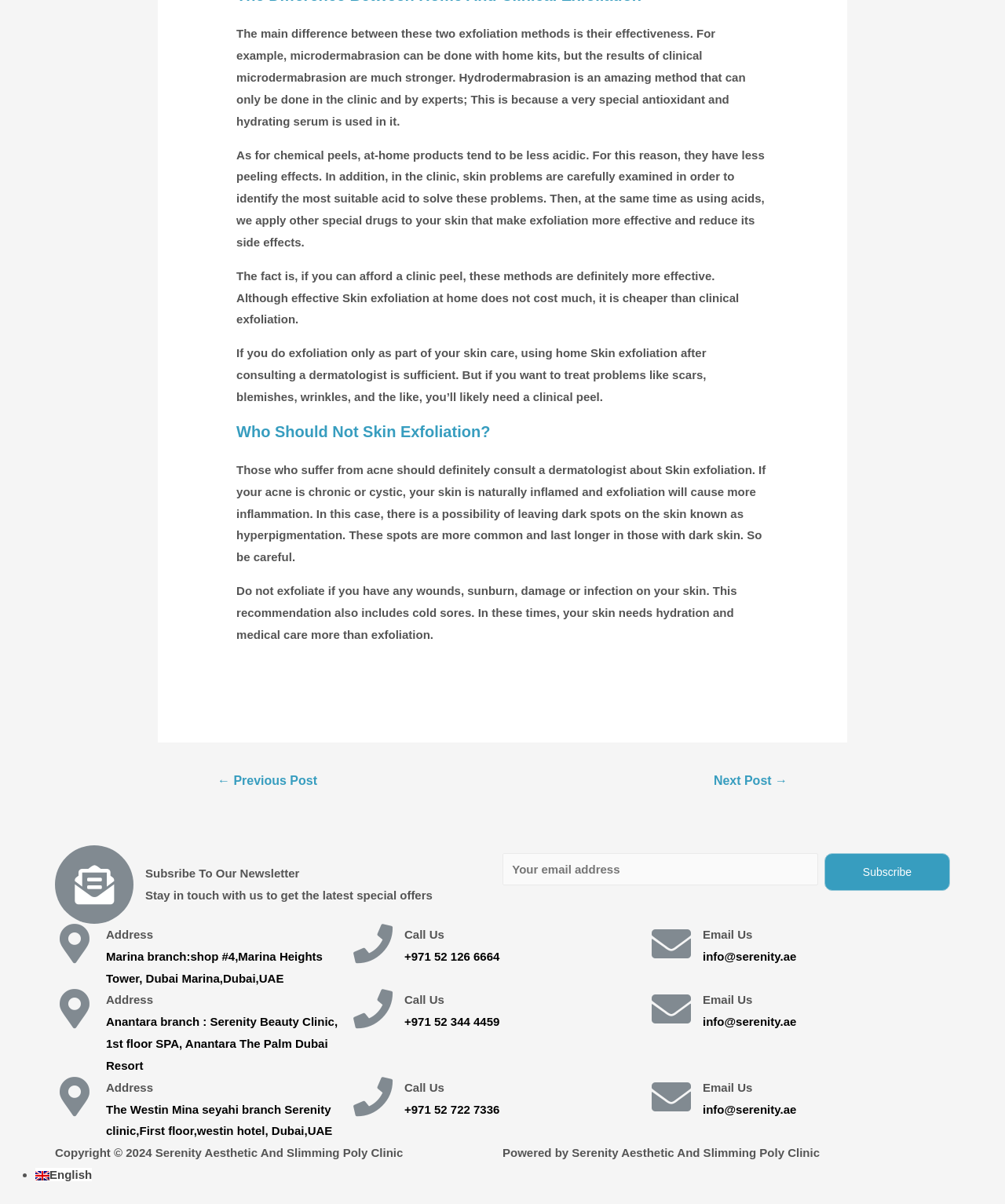Can you find the bounding box coordinates for the element to click on to achieve the instruction: "Subscribe to the newsletter"?

[0.5, 0.708, 0.814, 0.736]